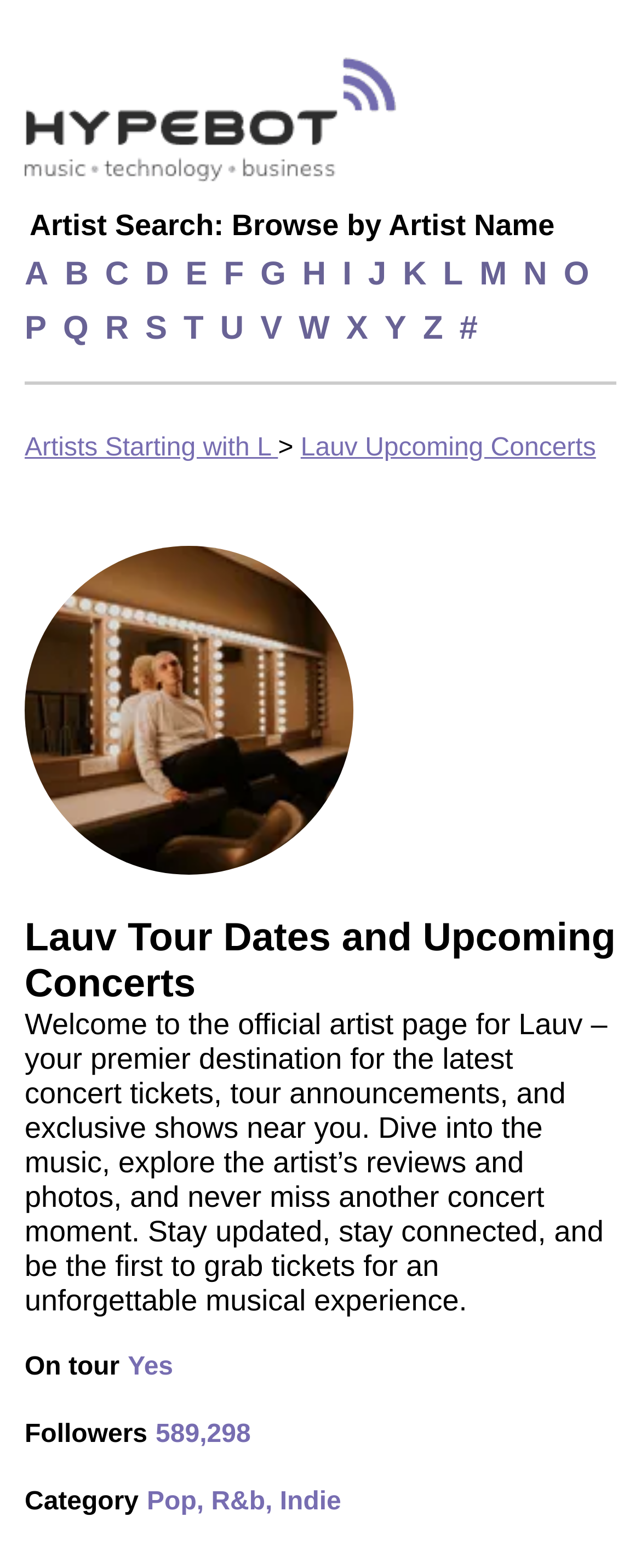Identify and provide the bounding box for the element described by: "g".

[0.406, 0.164, 0.446, 0.188]